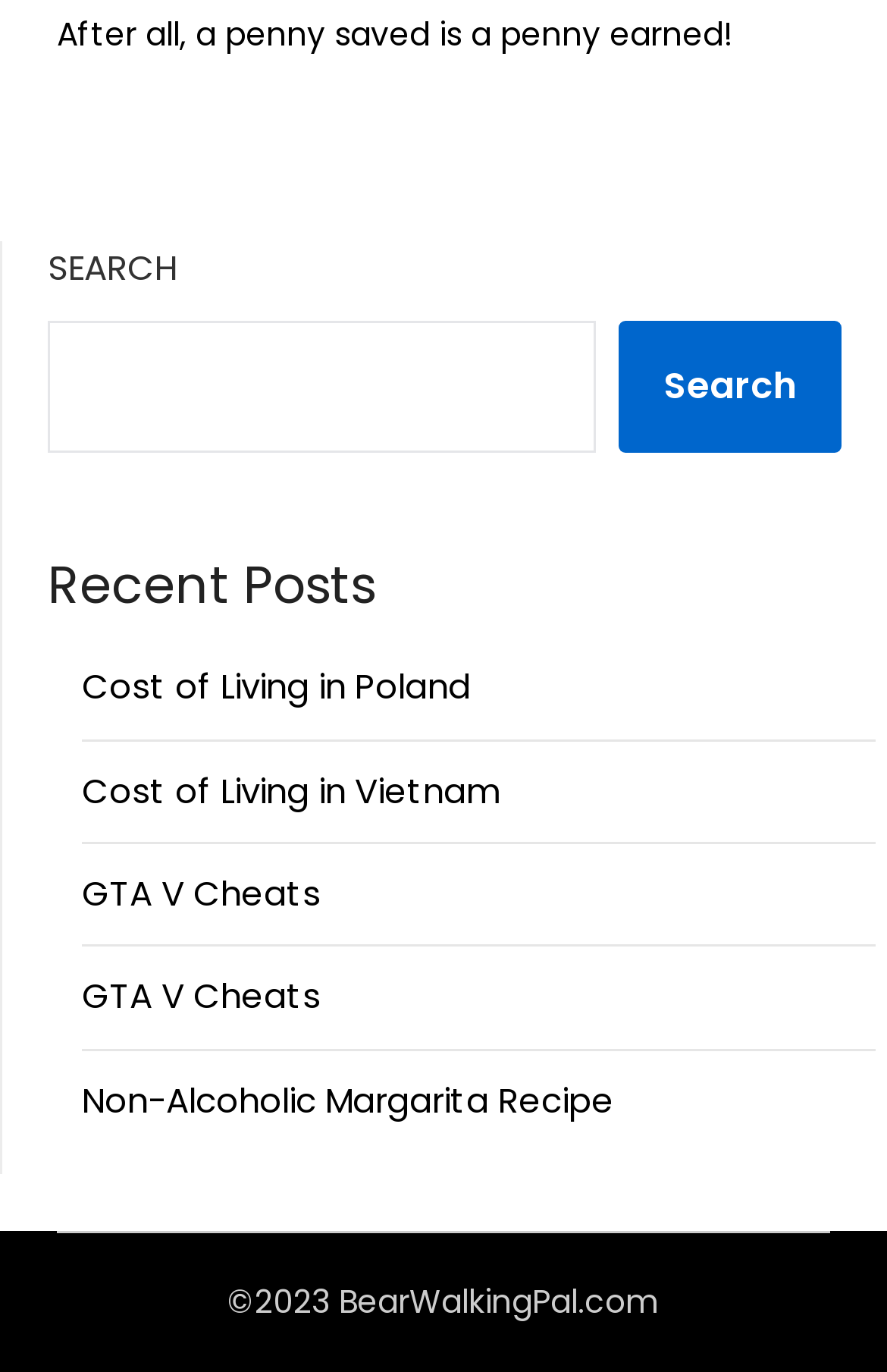Please use the details from the image to answer the following question comprehensively:
What is the topic of the third link?

The third link is indicated by the link element 'GTA V Cheats' with bounding box coordinates [0.092, 0.634, 0.362, 0.668]. This suggests that the topic of the third link is related to cheats for the game GTA V.